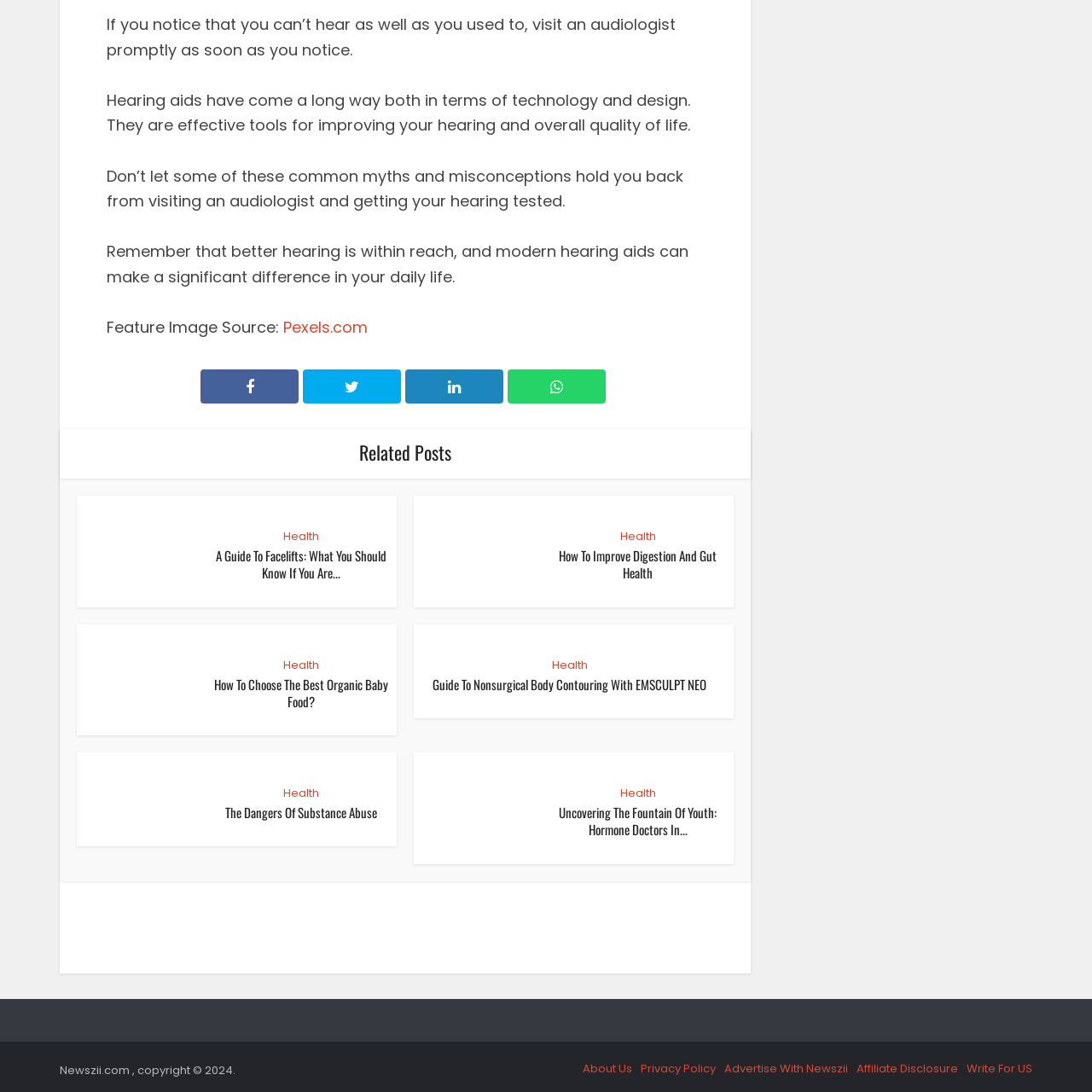Identify the bounding box for the element characterized by the following description: "Health".

[0.259, 0.484, 0.292, 0.499]